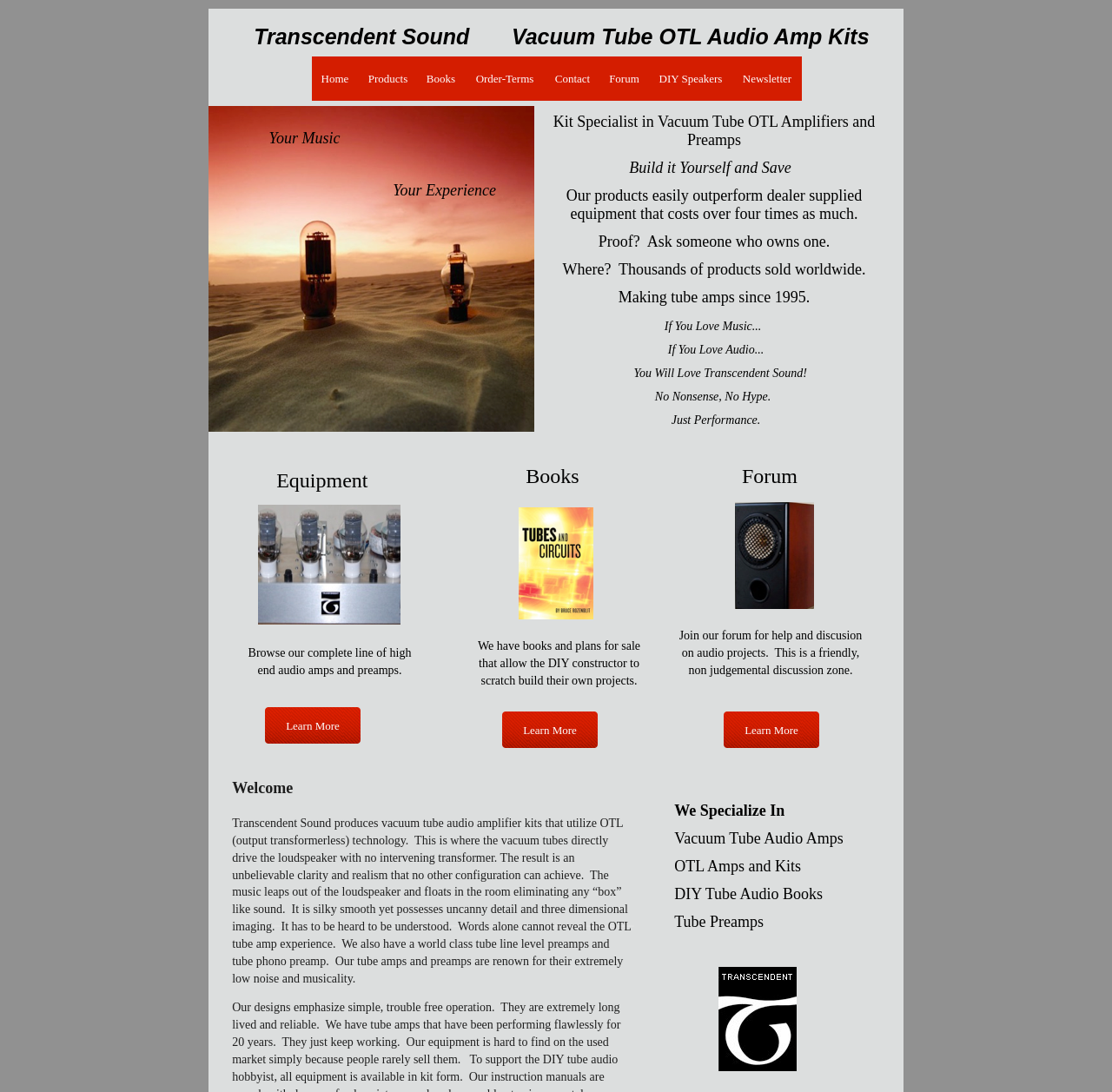Identify the bounding box coordinates necessary to click and complete the given instruction: "Learn more about vacuum tube audio amplifier kits".

[0.257, 0.658, 0.305, 0.67]